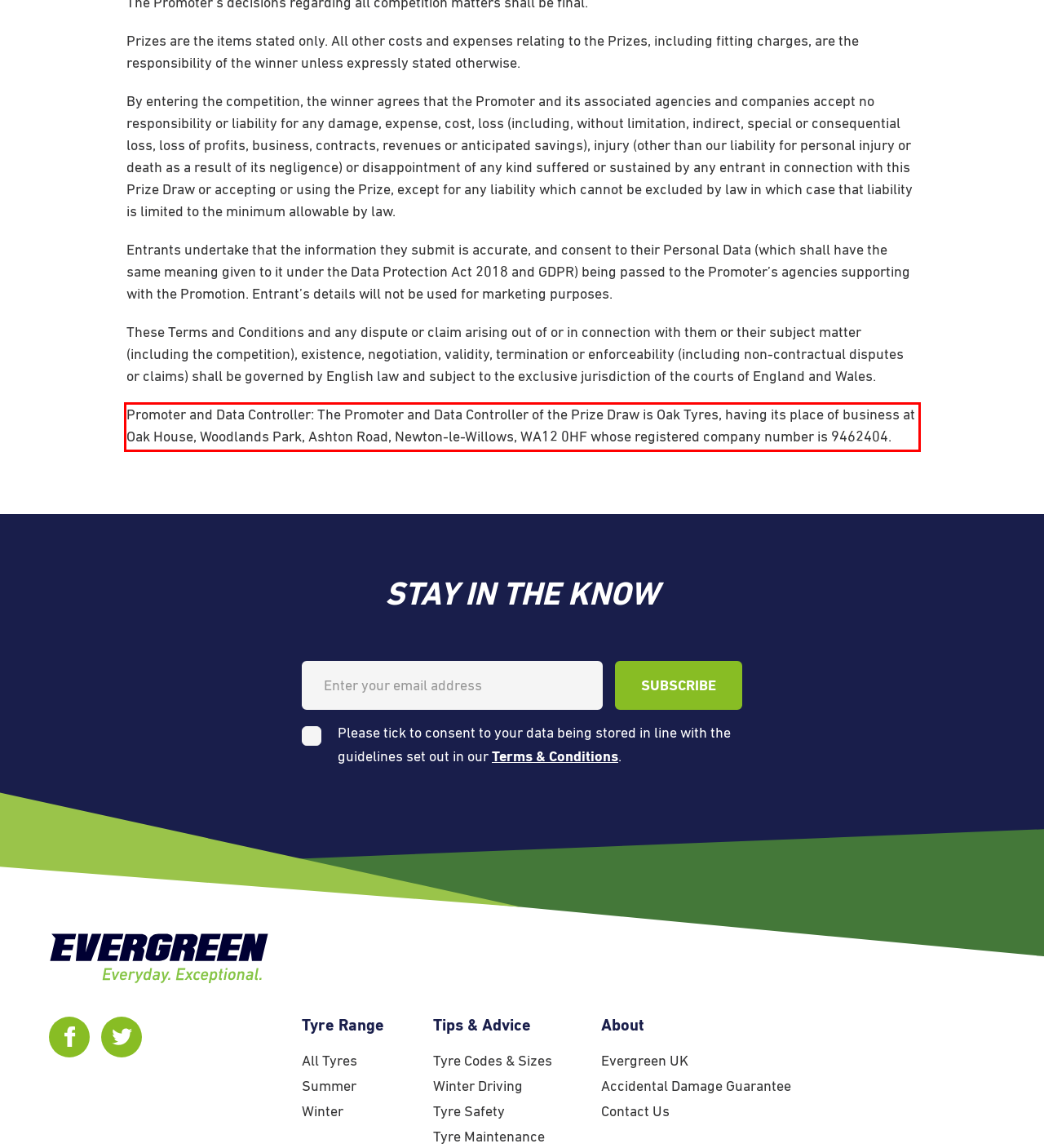You are presented with a screenshot containing a red rectangle. Extract the text found inside this red bounding box.

Promoter and Data Controller: The Promoter and Data Controller of the Prize Draw is Oak Tyres, having its place of business at Oak House, Woodlands Park, Ashton Road, Newton-le-Willows, WA12 0HF whose registered company number is 9462404.